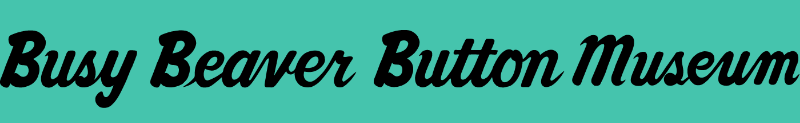What type of font is used for the museum's name?
Please answer the question with a single word or phrase, referencing the image.

Cursive-like